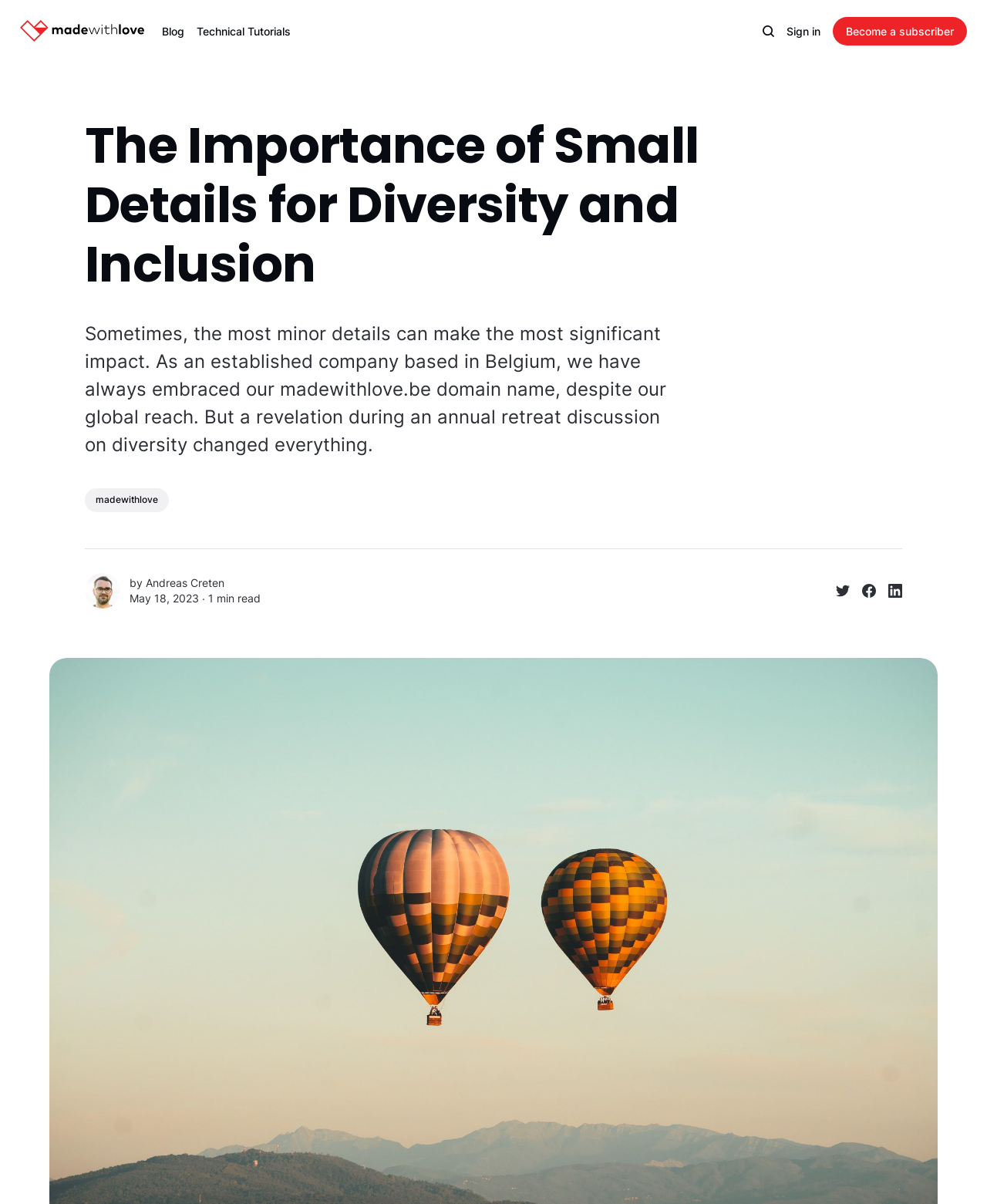What is the company's domain name?
Analyze the image and provide a thorough answer to the question.

The company's domain name is mentioned in the text as 'madewithlove.be', which is also linked to the company's home page.